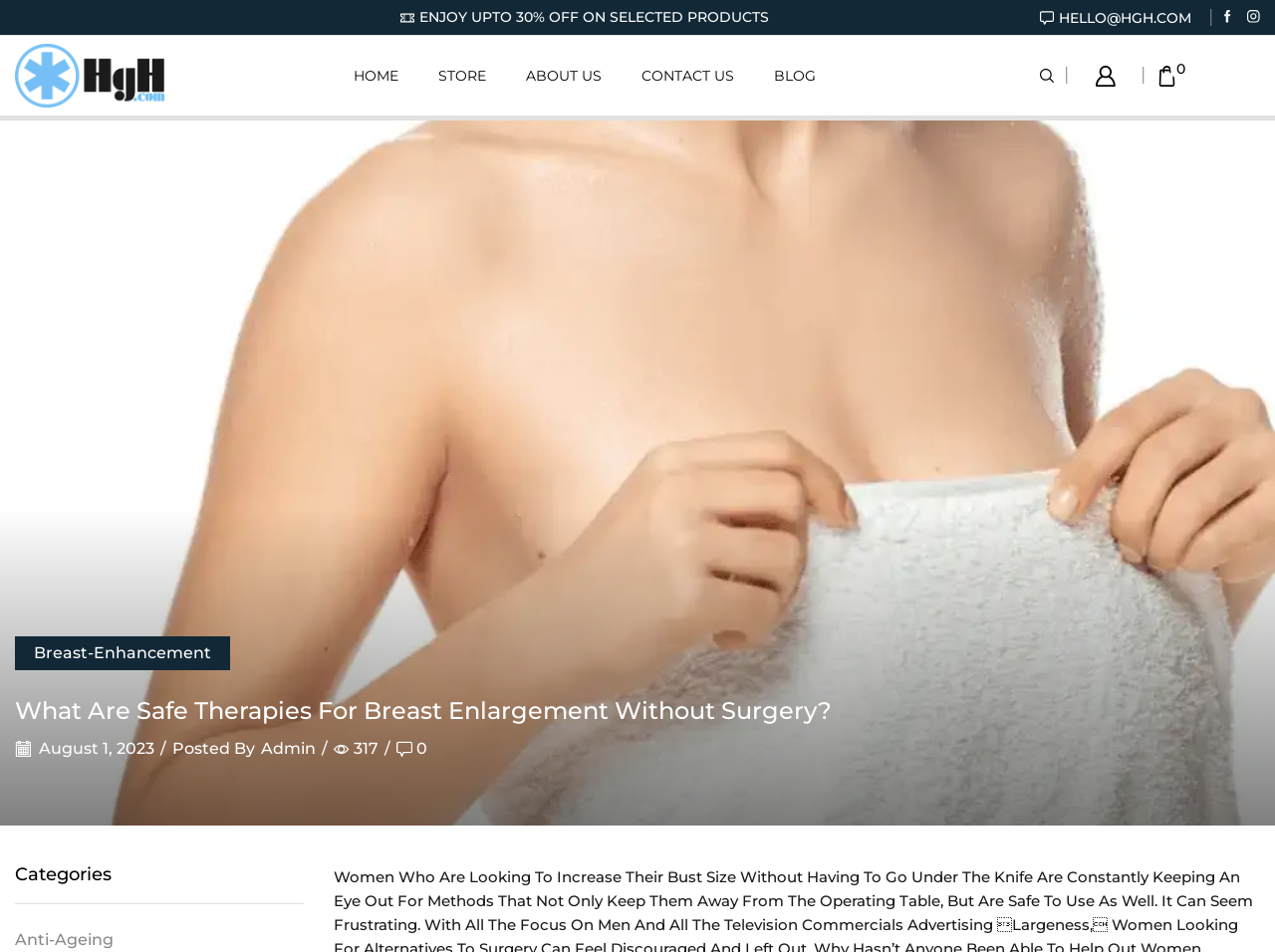Please provide the bounding box coordinates for the element that needs to be clicked to perform the instruction: "Click on GO SHOP". The coordinates must consist of four float numbers between 0 and 1, formatted as [left, top, right, bottom].

[0.17, 0.0, 0.224, 0.037]